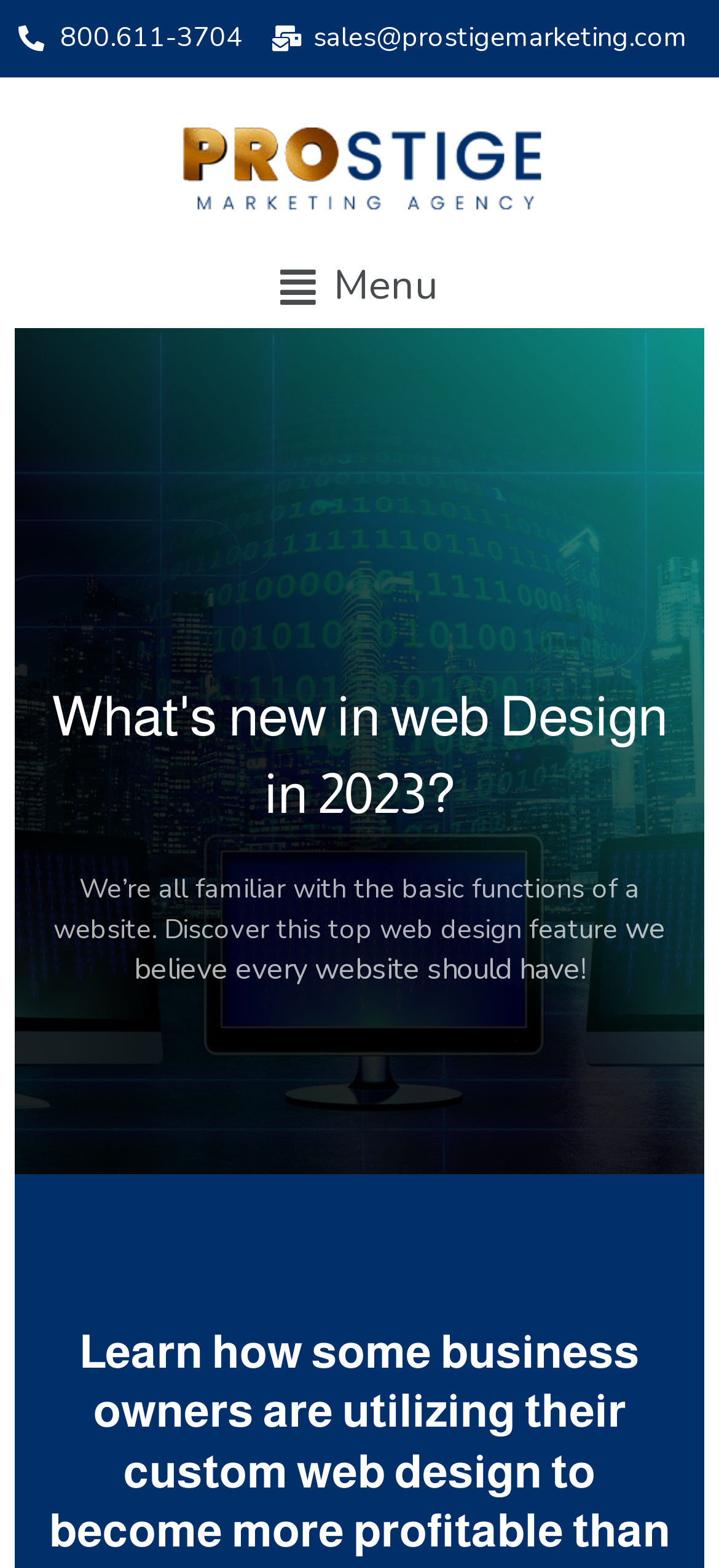What is the company name on the webpage?
Please respond to the question with a detailed and thorough explanation.

I found the company name by looking at the Root Element with the text 'What's new in web Design in 2023? | Prostige Marketing Agency', which suggests that Prostige Marketing Agency is the company behind the webpage.